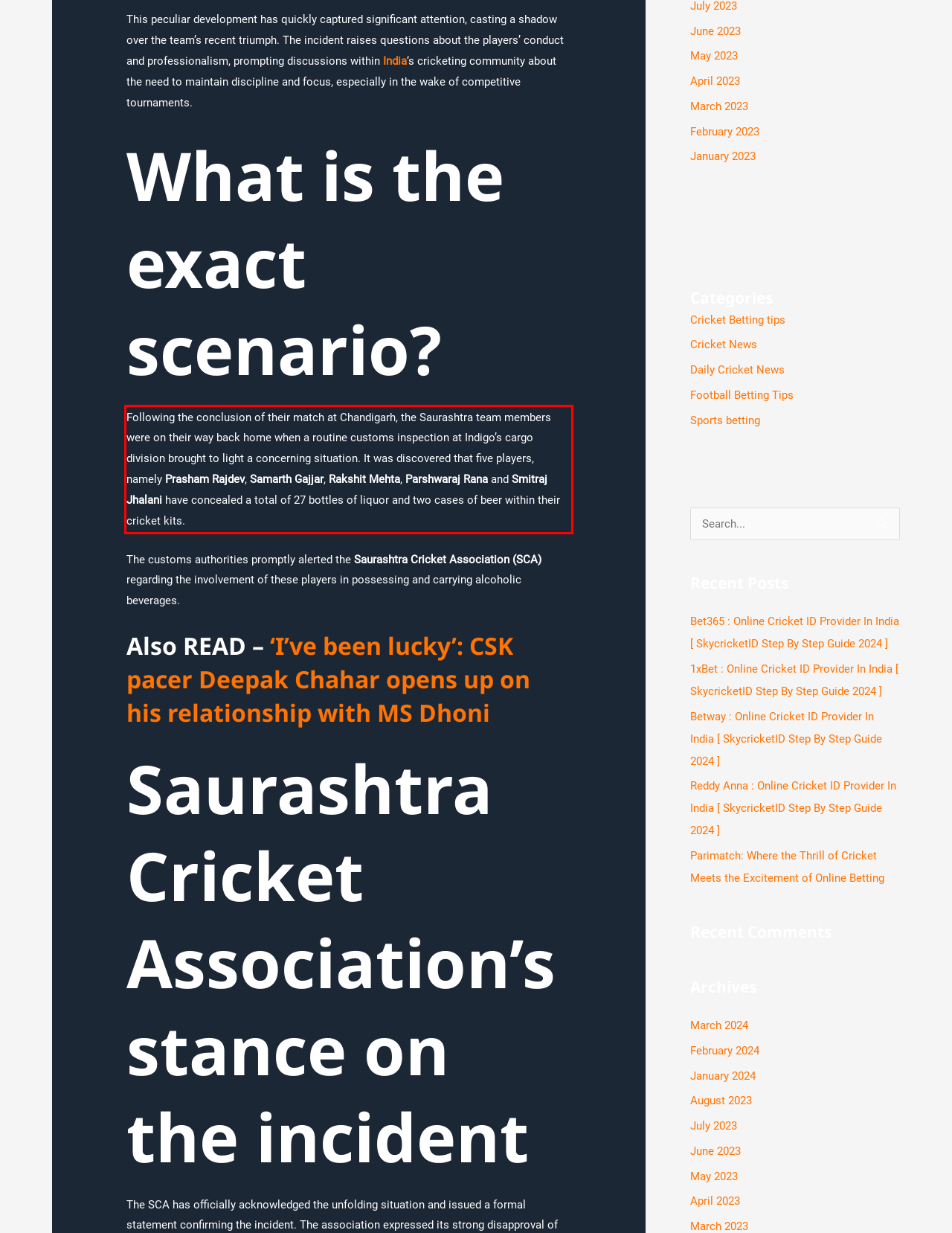You are given a screenshot showing a webpage with a red bounding box. Perform OCR to capture the text within the red bounding box.

Following the conclusion of their match at Chandigarh, the Saurashtra team members were on their way back home when a routine customs inspection at Indigo’s cargo division brought to light a concerning situation. It was discovered that five players, namely Prasham Rajdev, Samarth Gajjar, Rakshit Mehta, Parshwaraj Rana and Smitraj Jhalani have concealed a total of 27 bottles of liquor and two cases of beer within their cricket kits.